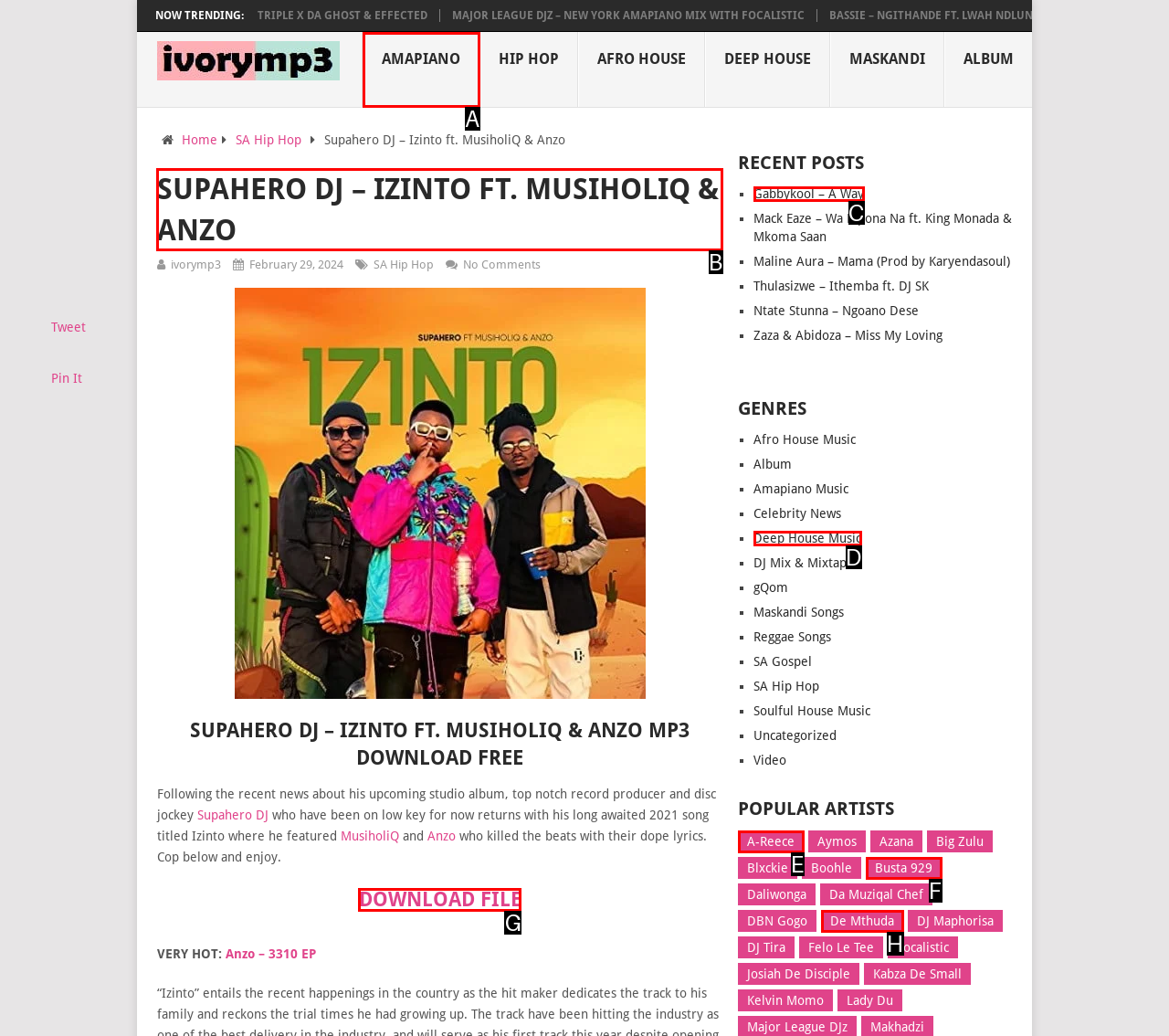Which HTML element should be clicked to fulfill the following task: Read the article about 'Supahero DJ – Izinto ft. MusiholiQ & Anzo'?
Reply with the letter of the appropriate option from the choices given.

B